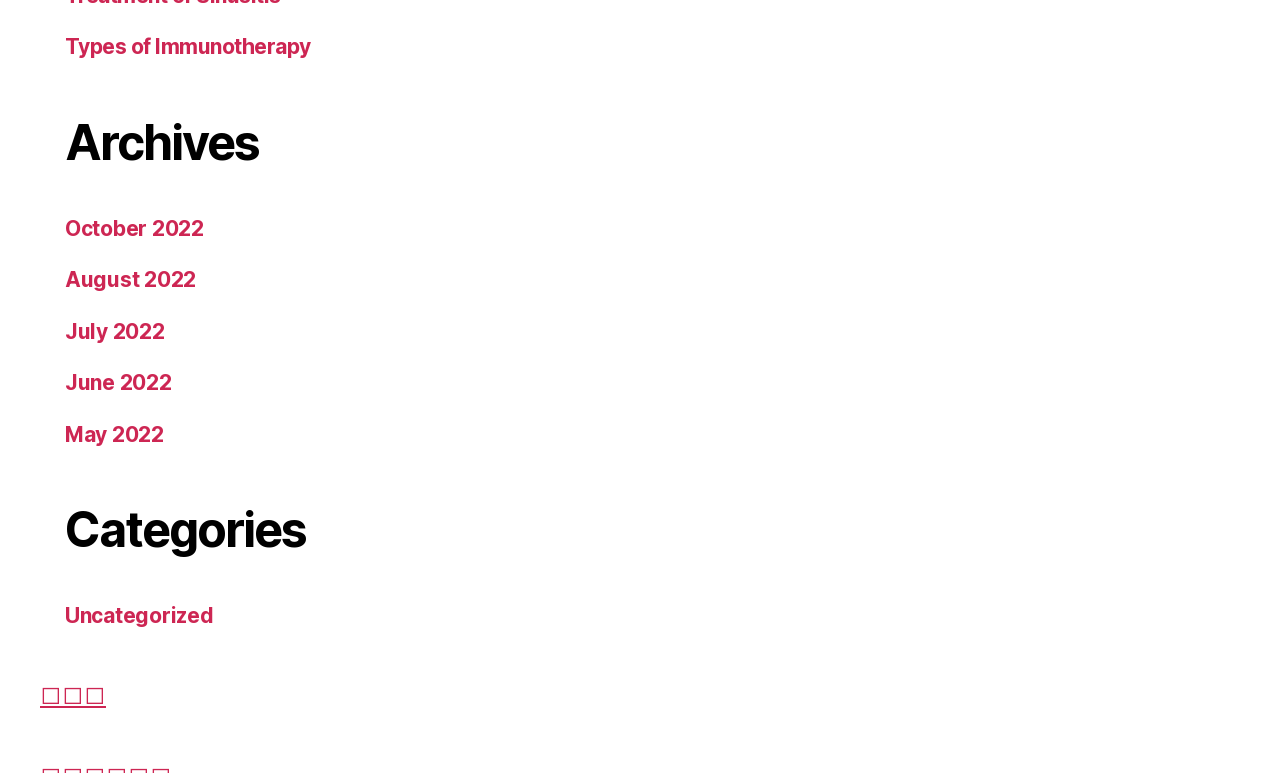Please provide the bounding box coordinates for the element that needs to be clicked to perform the instruction: "Go to October 2022 archives". The coordinates must consist of four float numbers between 0 and 1, formatted as [left, top, right, bottom].

[0.051, 0.279, 0.159, 0.312]